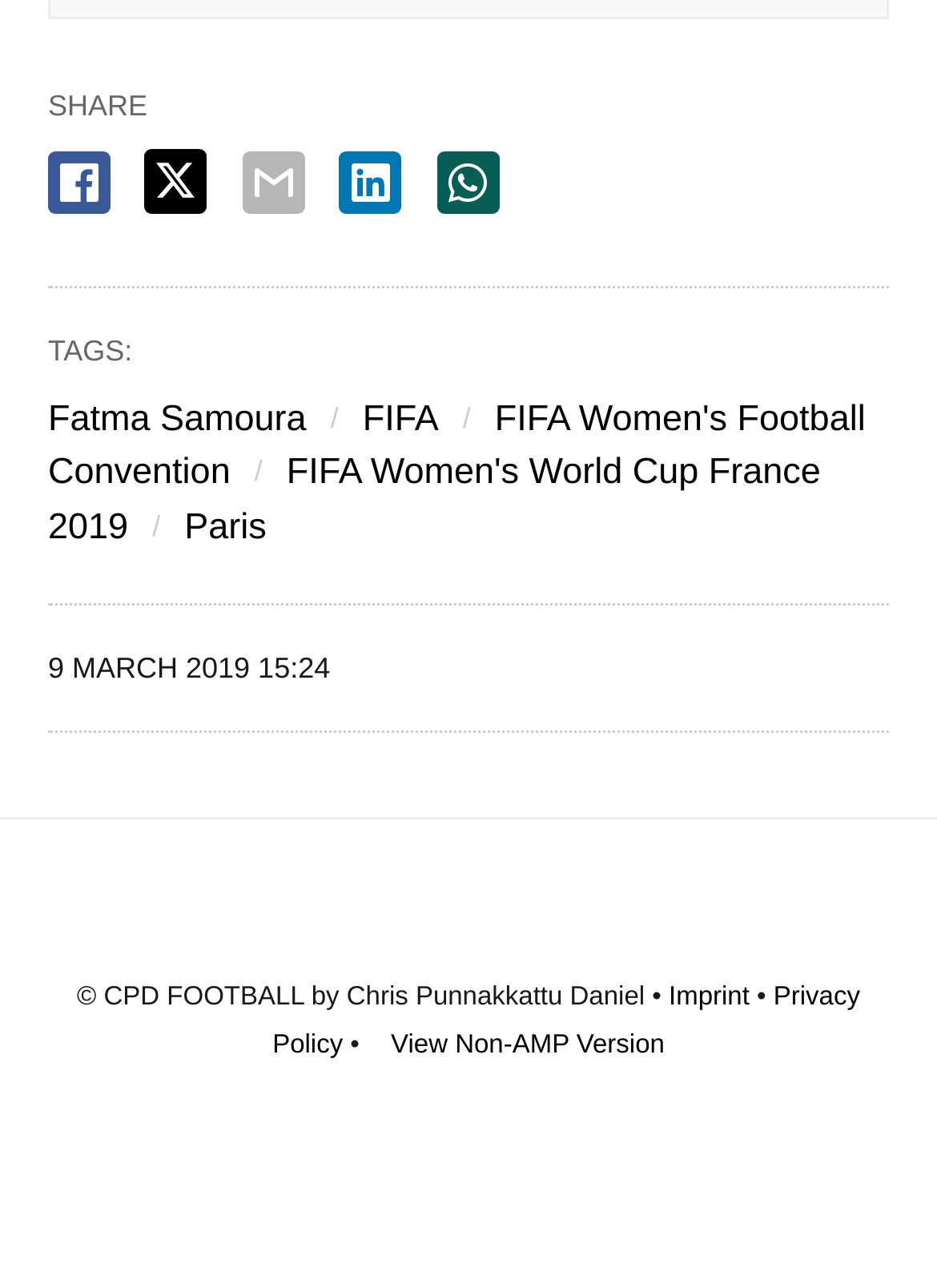Please identify the bounding box coordinates of where to click in order to follow the instruction: "Learn about 'Cryptography'".

None